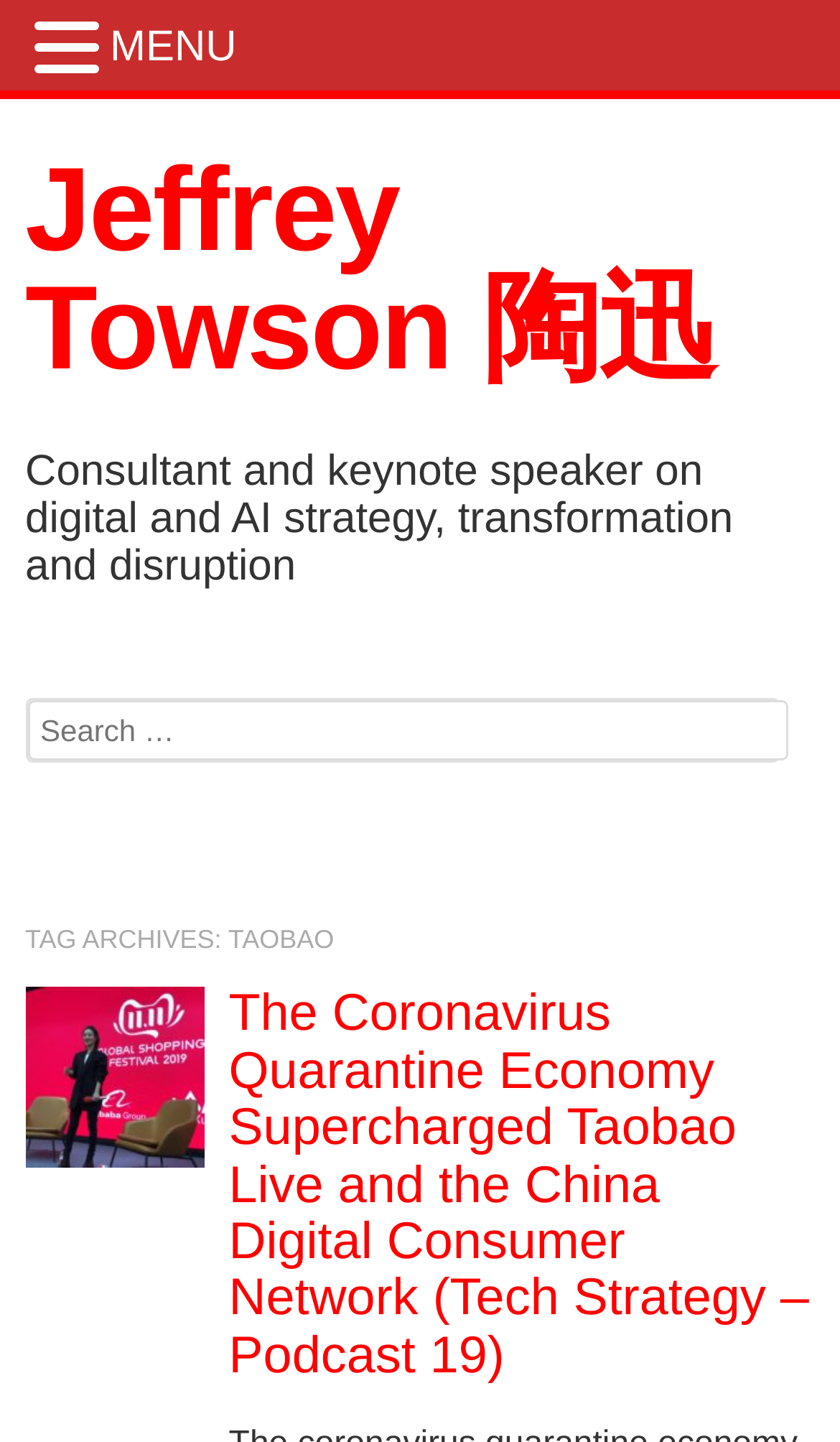Answer succinctly with a single word or phrase:
What is the menu option?

MENU